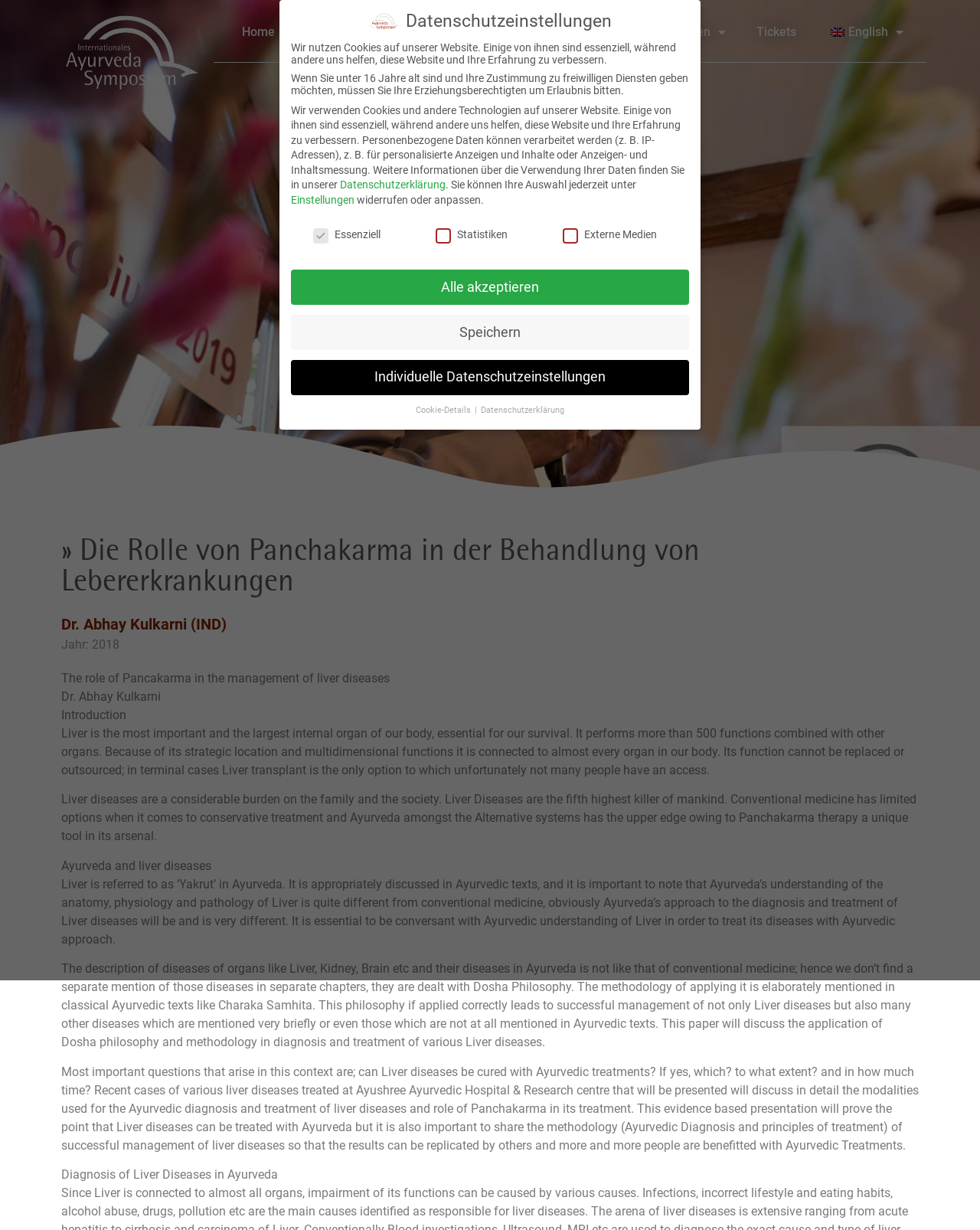Determine the bounding box coordinates for the area you should click to complete the following instruction: "View the program of 2024".

[0.422, 0.006, 0.545, 0.051]